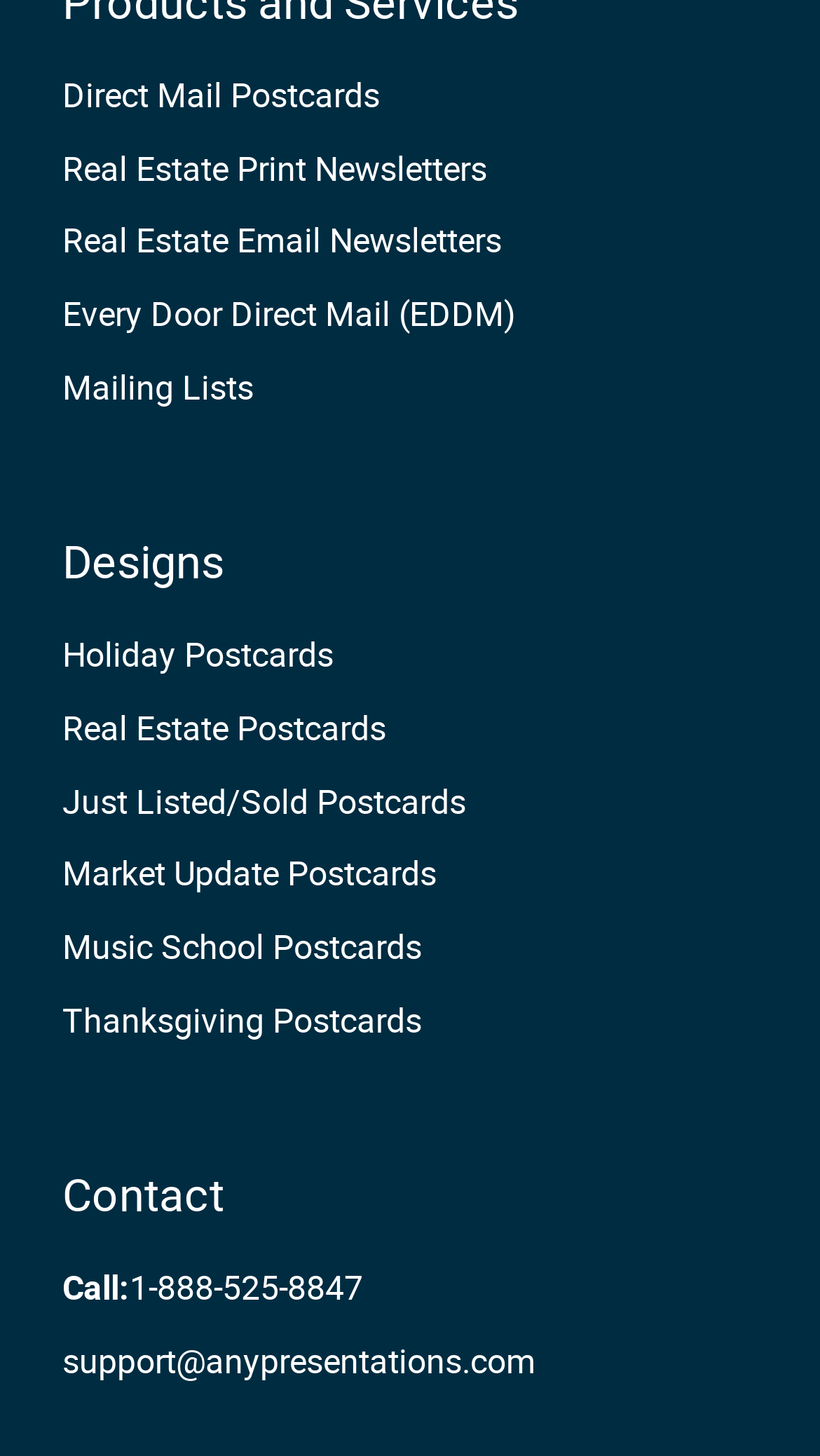Specify the bounding box coordinates of the area to click in order to execute this command: 'Explore Designs'. The coordinates should consist of four float numbers ranging from 0 to 1, and should be formatted as [left, top, right, bottom].

[0.076, 0.364, 0.273, 0.406]